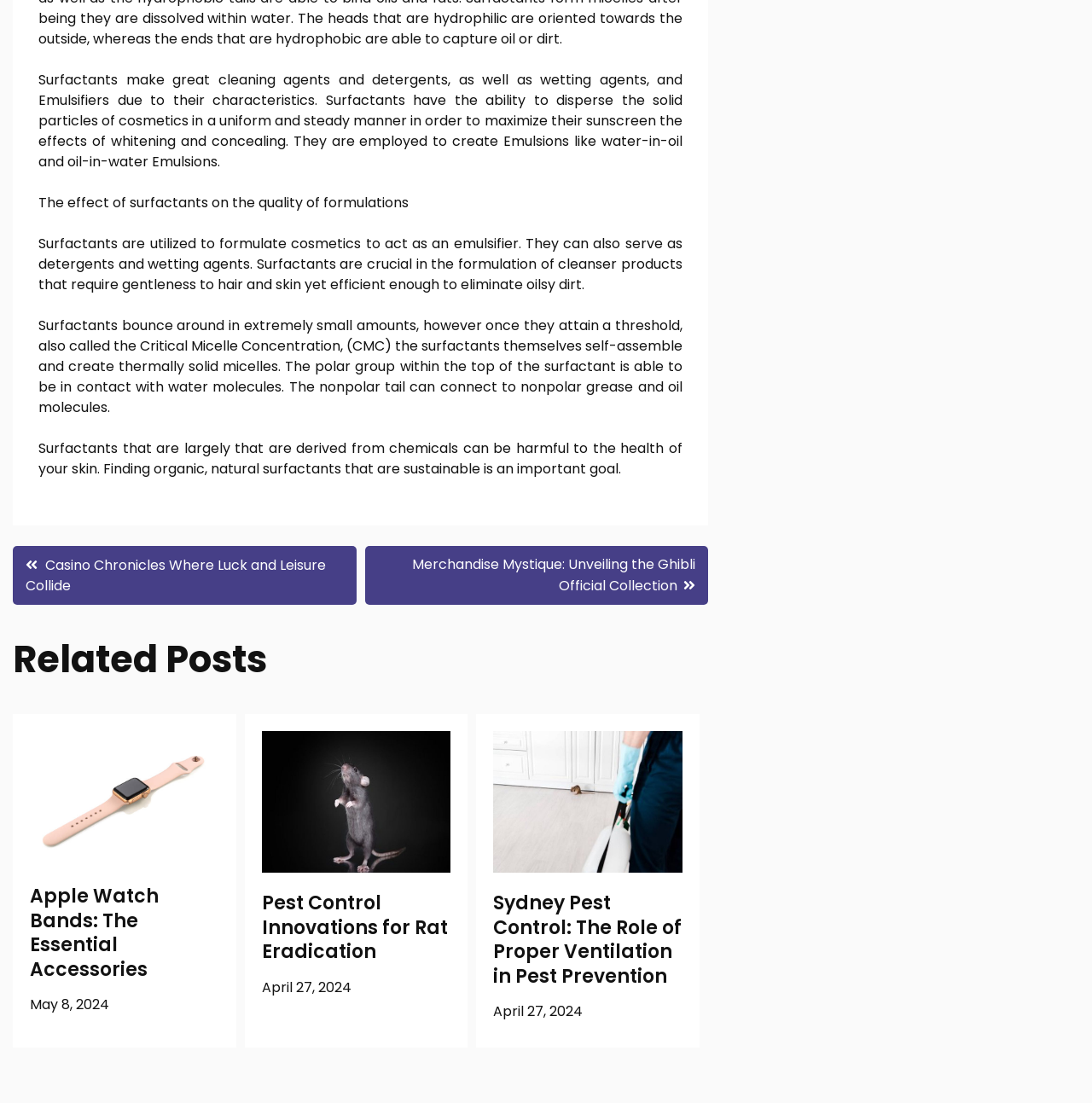What is the date of the 'Pest Control Innovations for Rat Eradication' post?
Kindly answer the question with as much detail as you can.

The date of the 'Pest Control Innovations for Rat Eradication' post is mentioned as 'April 27, 2024' below the post title.